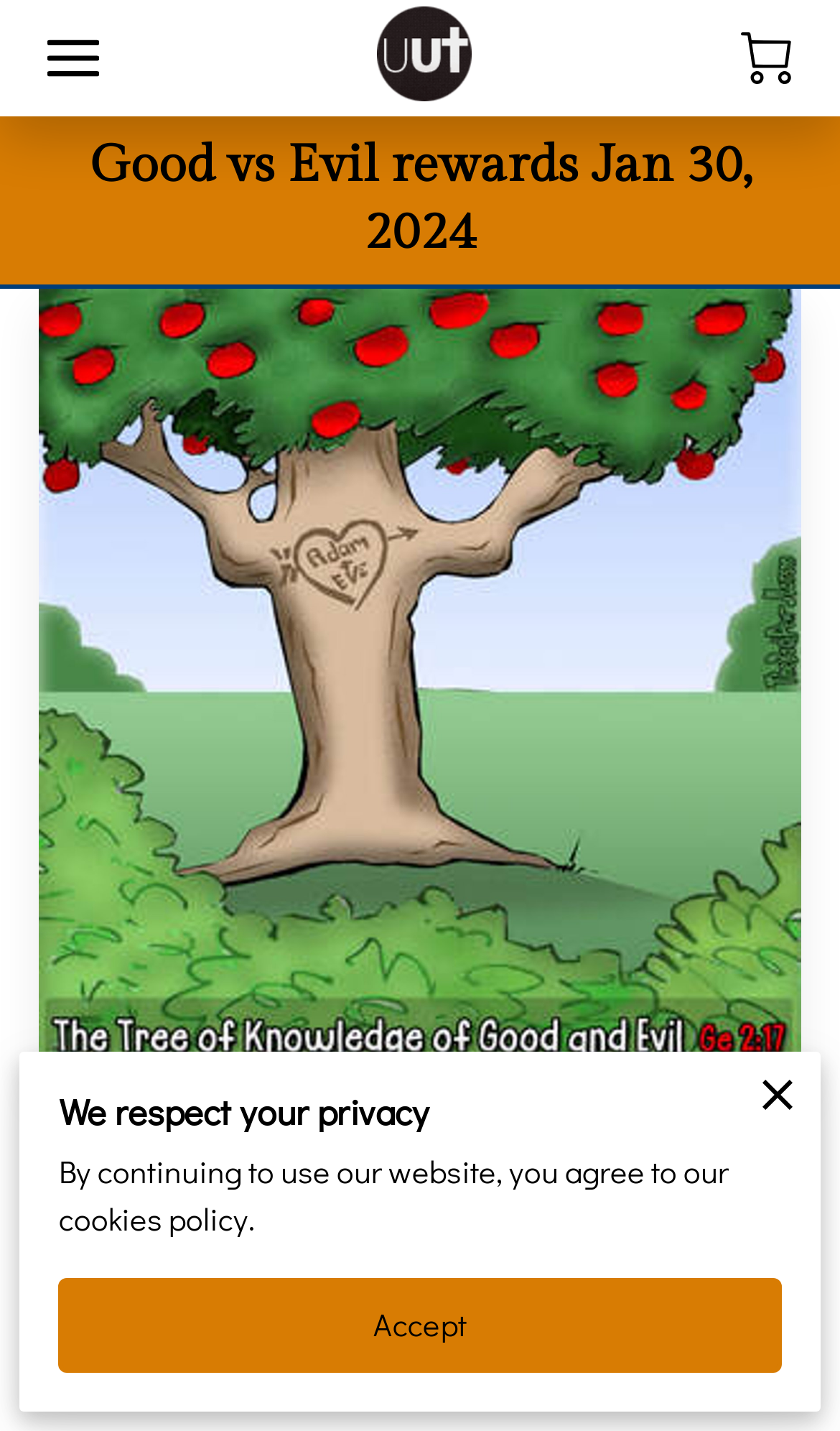Please specify the bounding box coordinates of the area that should be clicked to accomplish the following instruction: "Read the Universal Utterings BLOG". The coordinates should consist of four float numbers between 0 and 1, i.e., [left, top, right, bottom].

[0.227, 0.533, 0.773, 0.556]